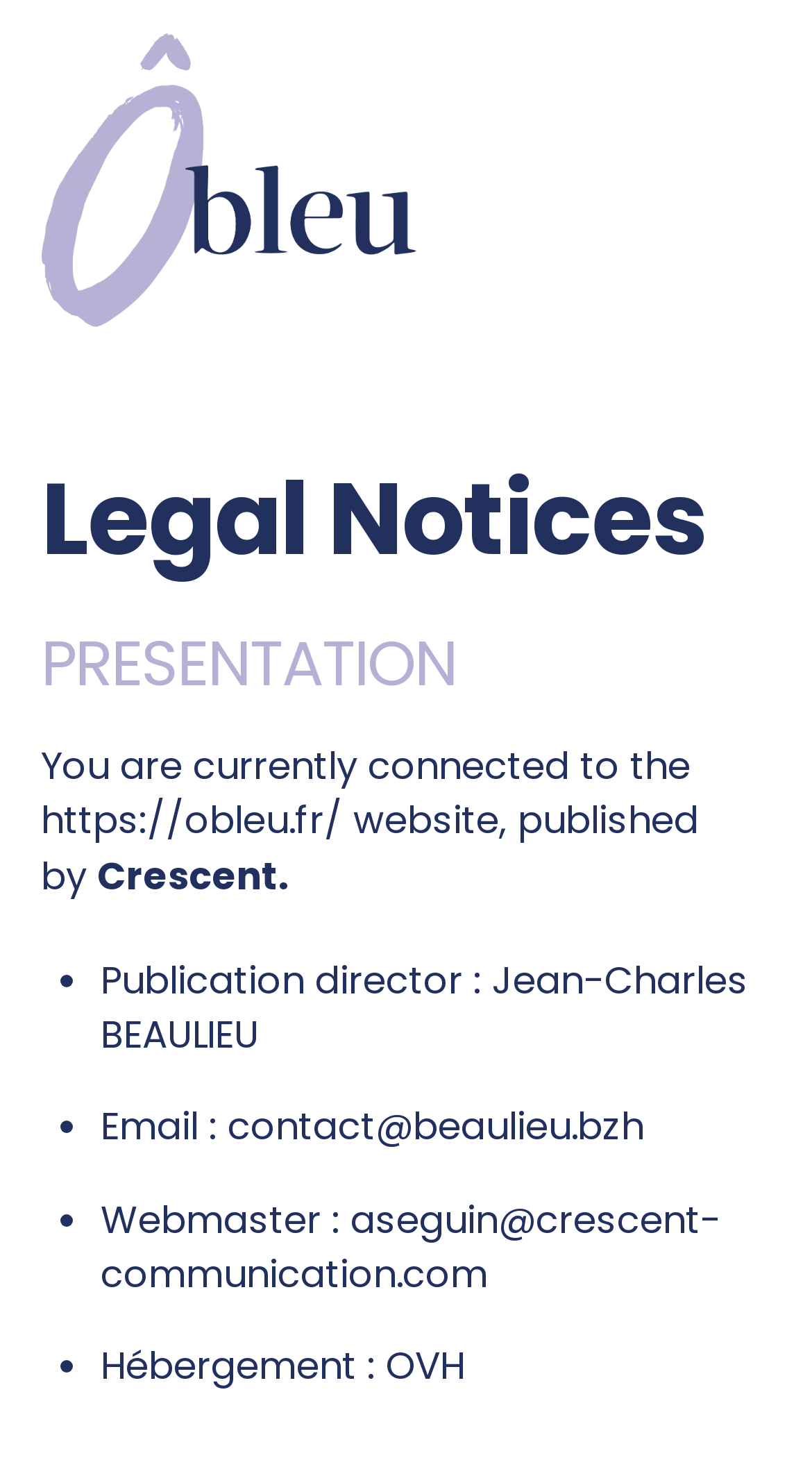What is the purpose of the 'Back To Top' button?
Please answer the question with as much detail and depth as you can.

The 'Back To Top' button is located at the bottom of the webpage with bounding box coordinates [0.89, 0.847, 0.99, 0.924], and its purpose is to allow users to quickly navigate back to the top of the page, likely to access the main menu or other important links.